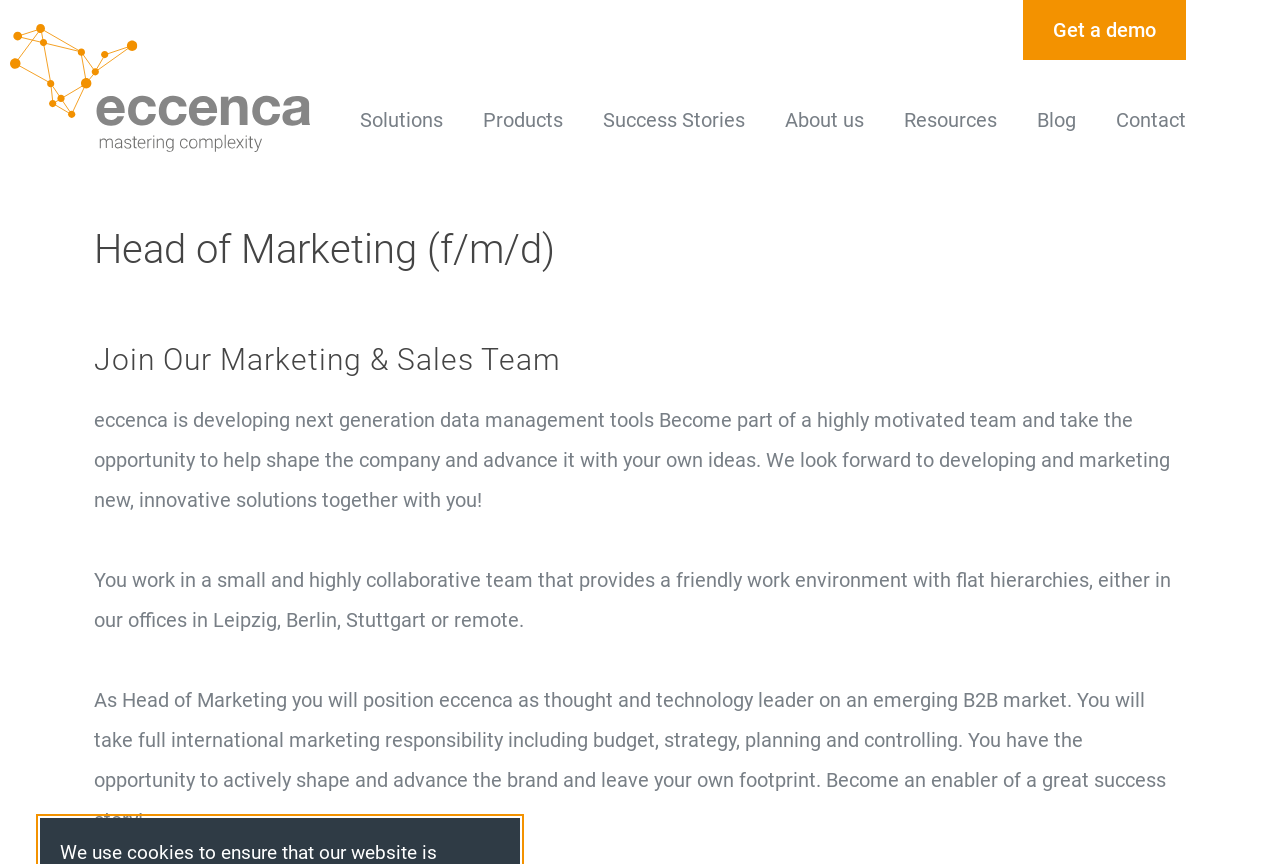Please determine the bounding box coordinates of the element's region to click for the following instruction: "contact us".

[0.872, 0.125, 0.926, 0.153]